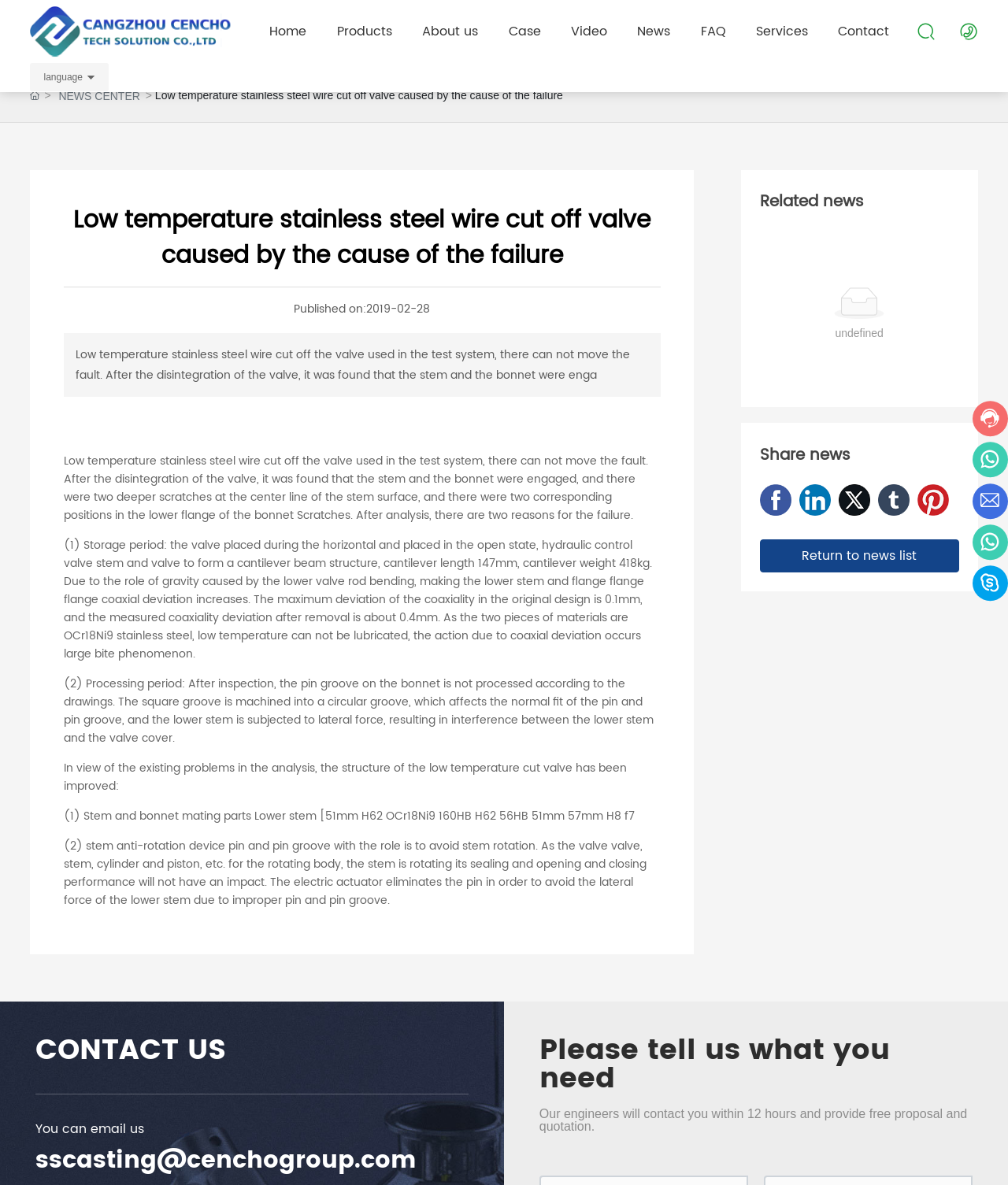What is the main topic of this webpage?
Use the information from the image to give a detailed answer to the question.

The webpage is discussing the failure of a low temperature stainless steel wire cut off valve, and the analysis of the causes of the failure, as well as the improvements made to the valve design.